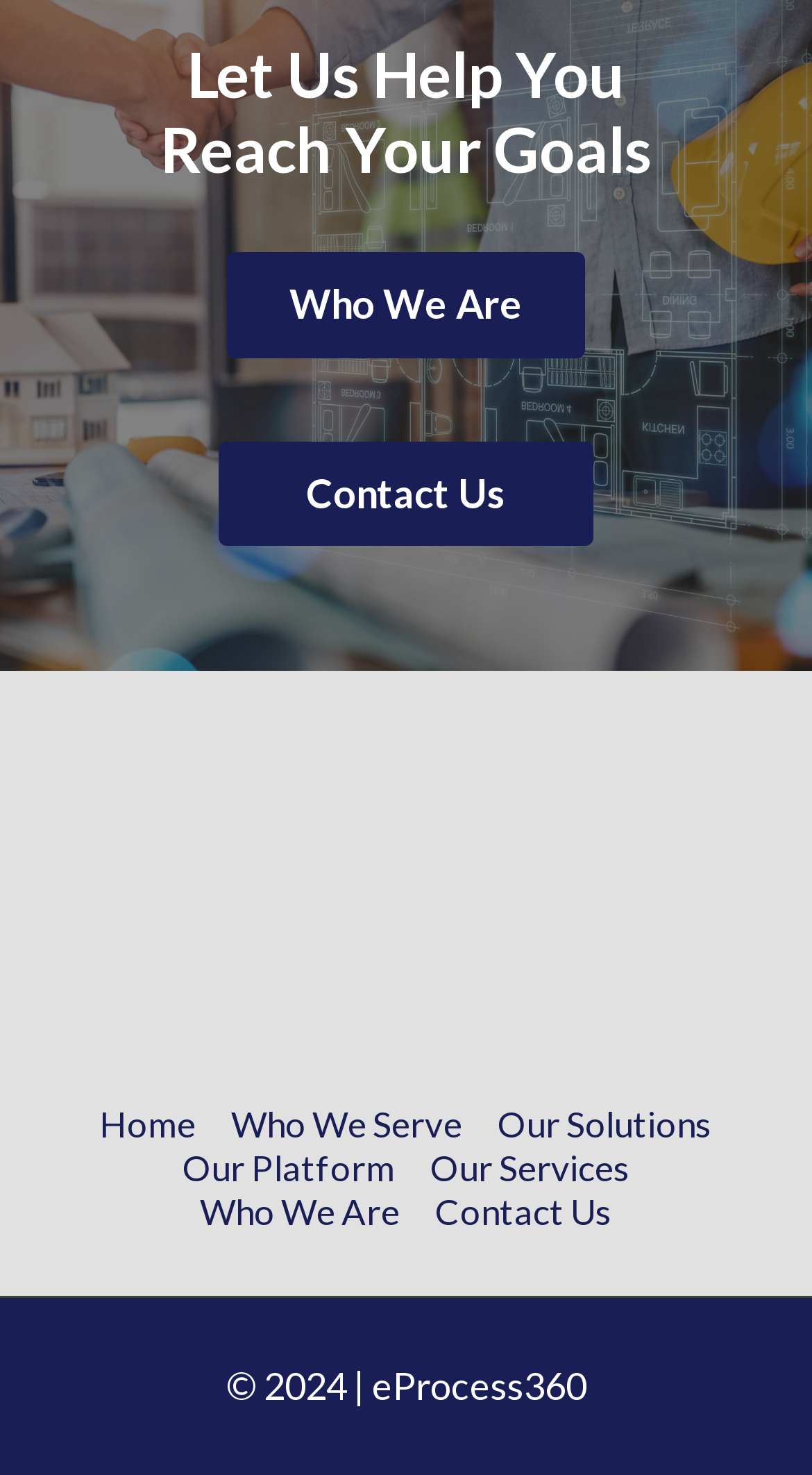Can you find the bounding box coordinates for the UI element given this description: "Contact Us"? Provide the coordinates as four float numbers between 0 and 1: [left, top, right, bottom].

[0.514, 0.807, 0.776, 0.837]